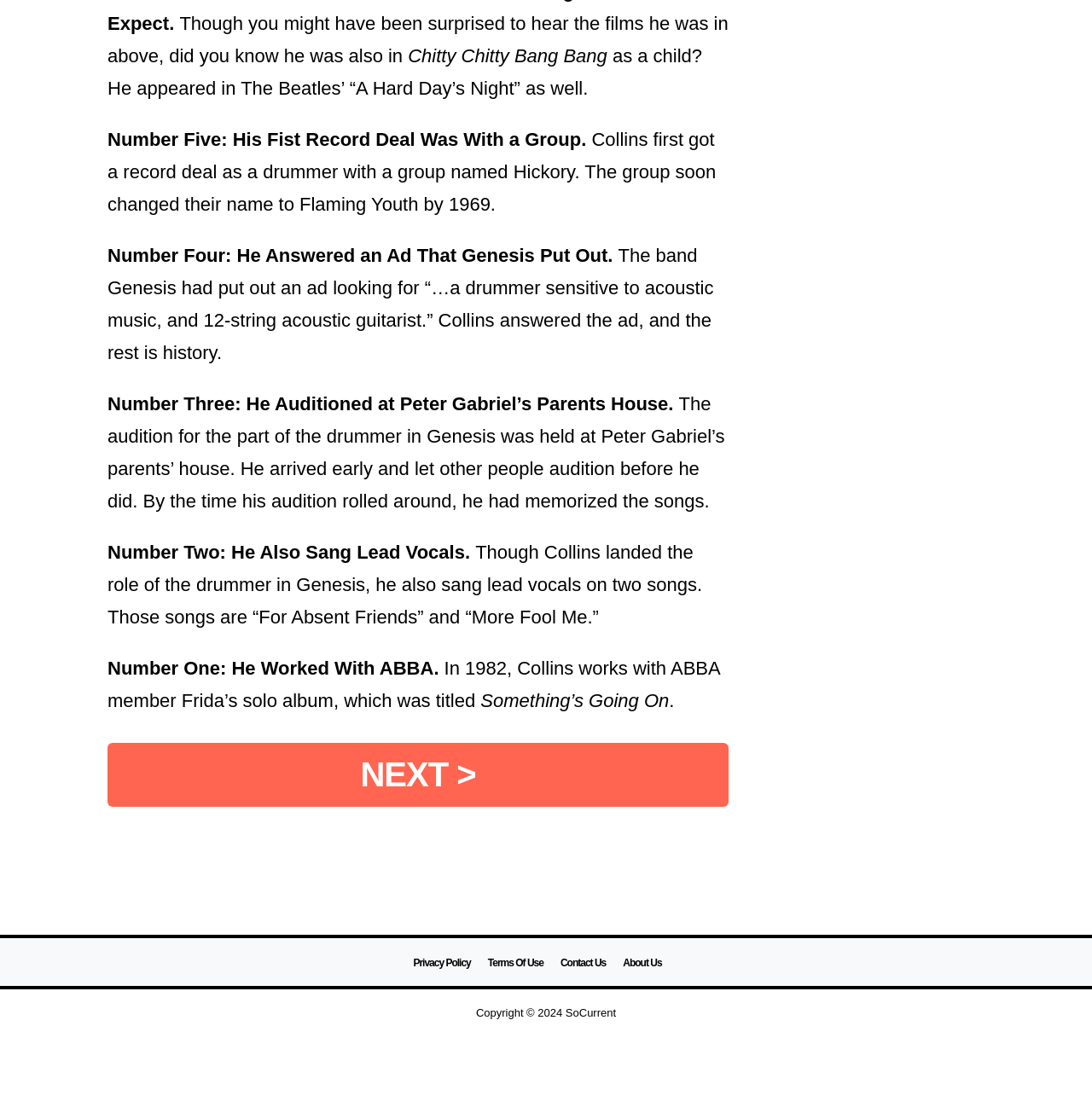Find the bounding box coordinates for the element described here: "NEXT >".

[0.098, 0.668, 0.667, 0.725]